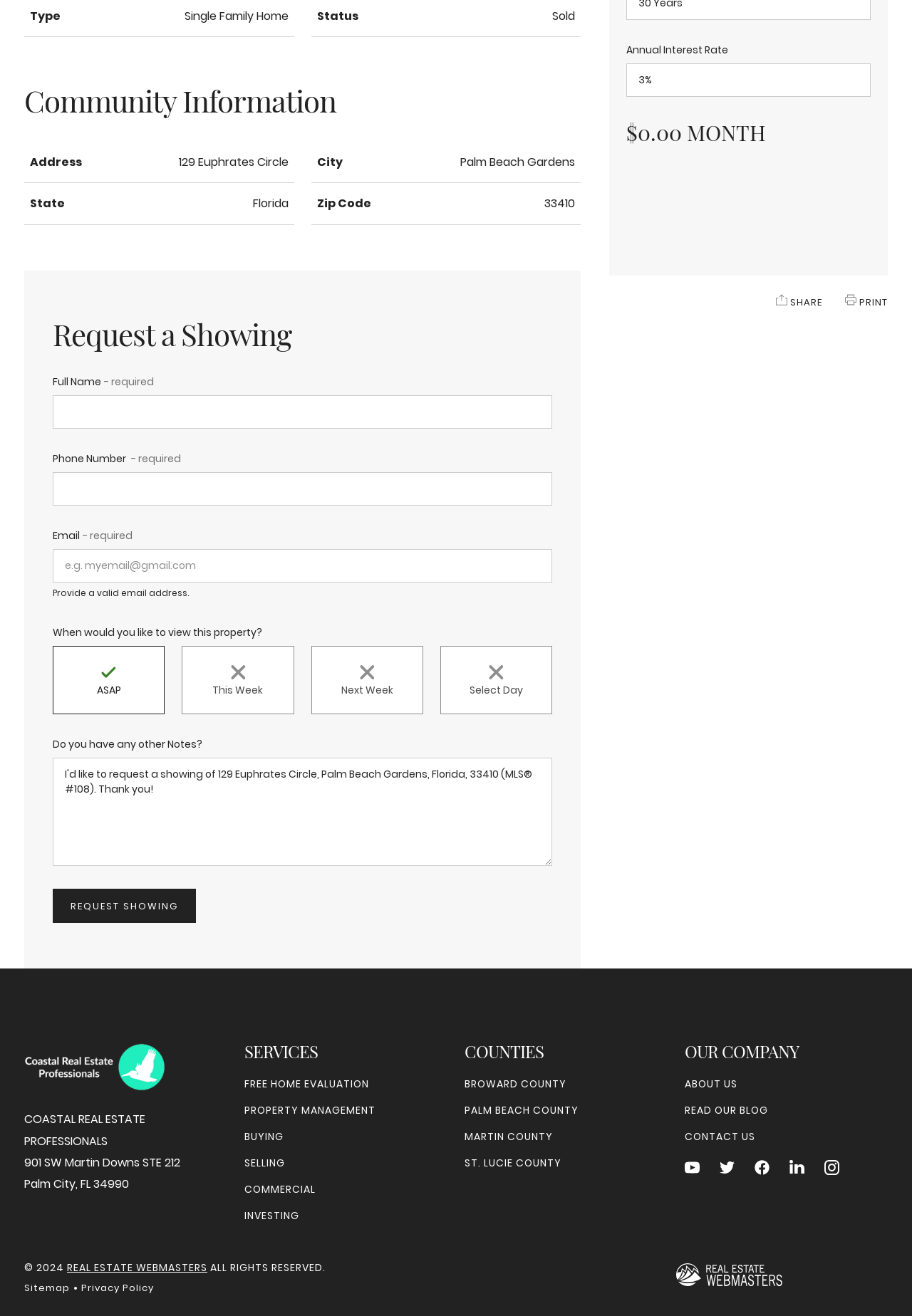How many social media links are there at the bottom of the webpage? Please answer the question using a single word or phrase based on the image.

5